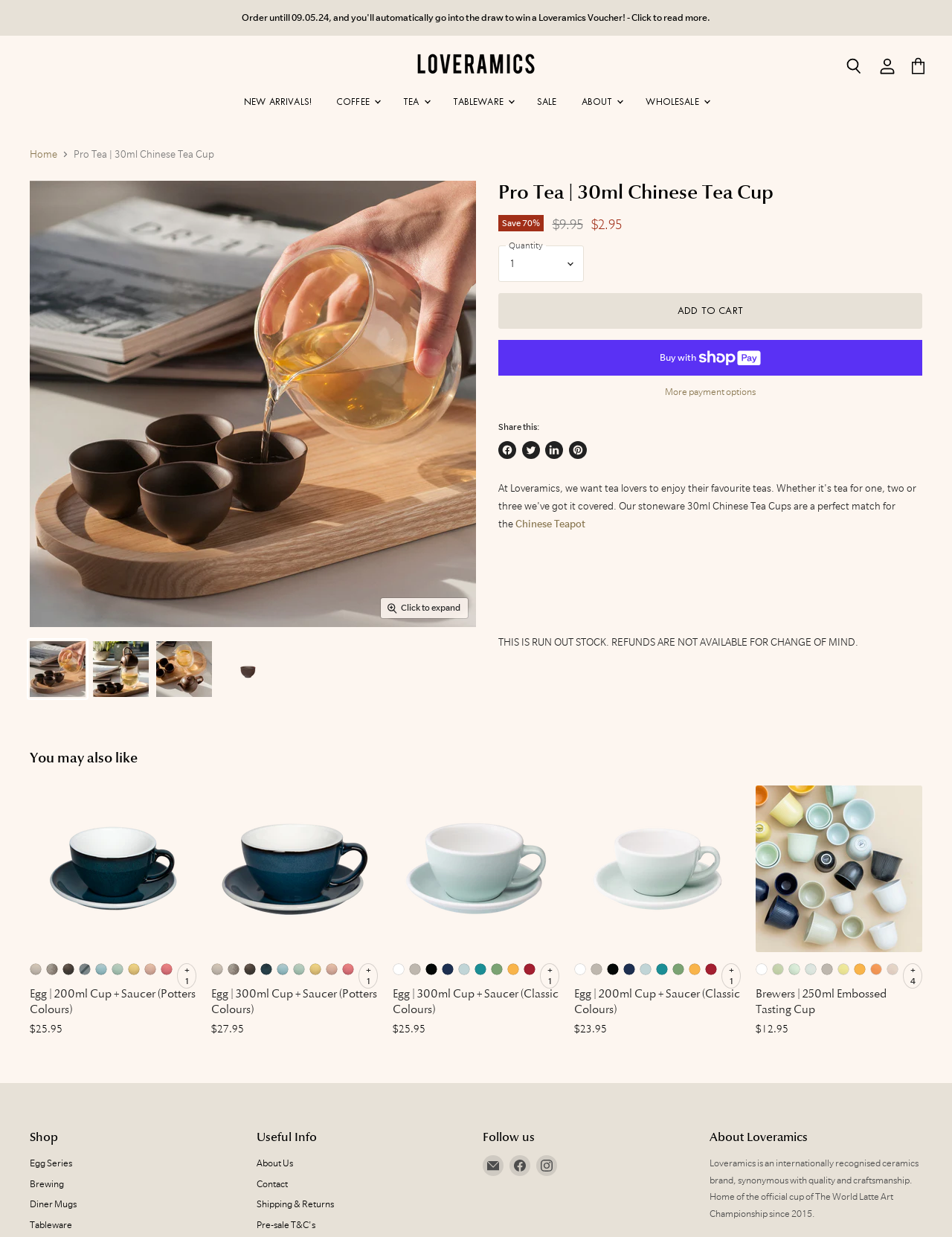Give a one-word or short phrase answer to the question: 
How many images are there in the product gallery?

4